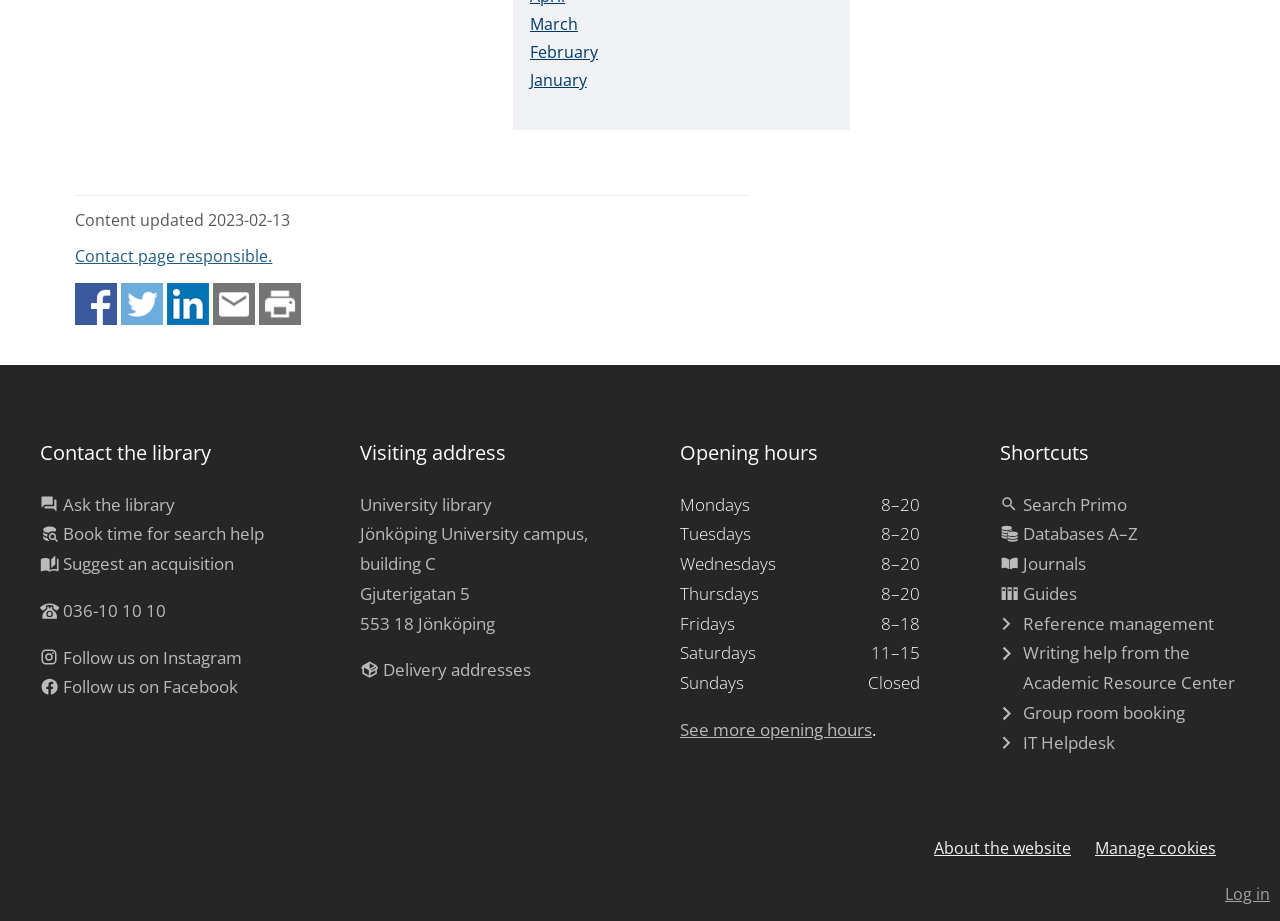How many shortcuts are available on the webpage?
Using the image as a reference, deliver a detailed and thorough answer to the question.

I counted the number of shortcuts by looking at the links in the 'Shortcuts' region, which are 'Search Primo', 'Databases A–Z', 'Journals', 'Guides', 'Reference management', 'Writing help from the Academic Resource Center', 'Group room booking', and 'IT Helpdesk'.